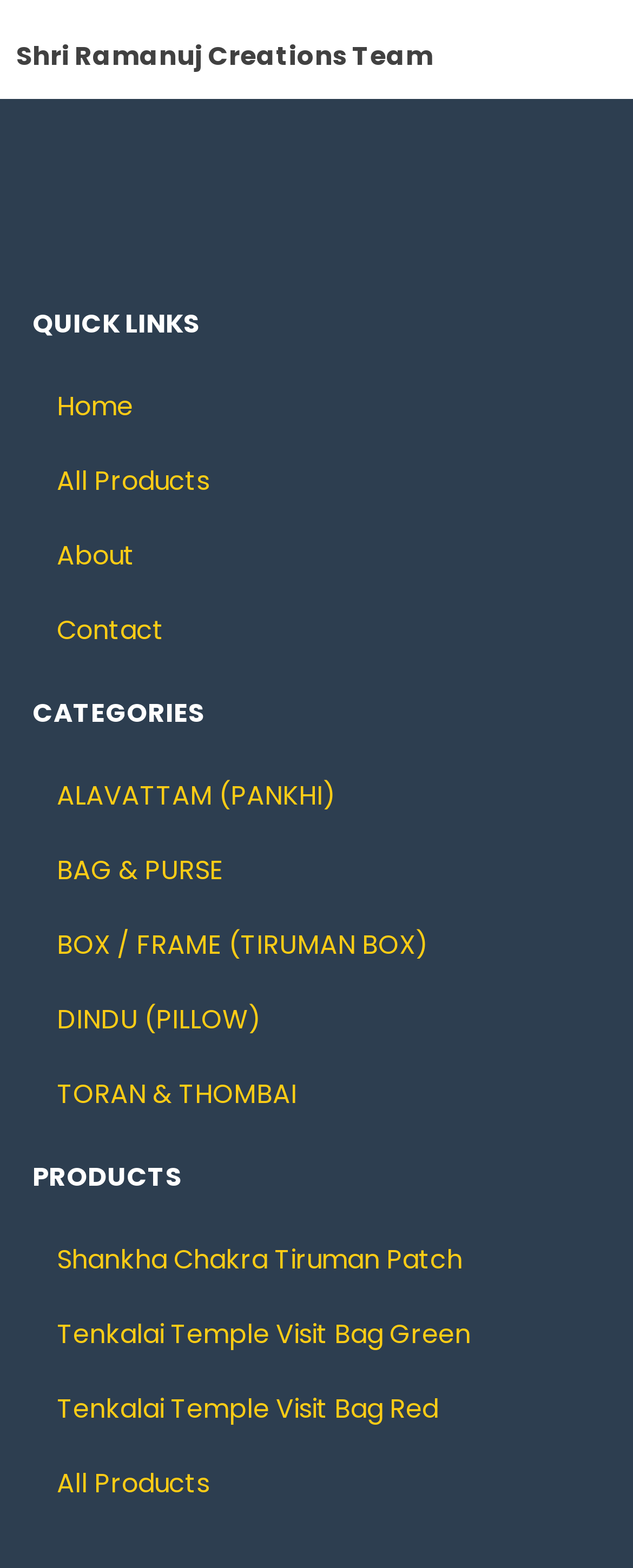How many products are listed?
Your answer should be a single word or phrase derived from the screenshot.

5